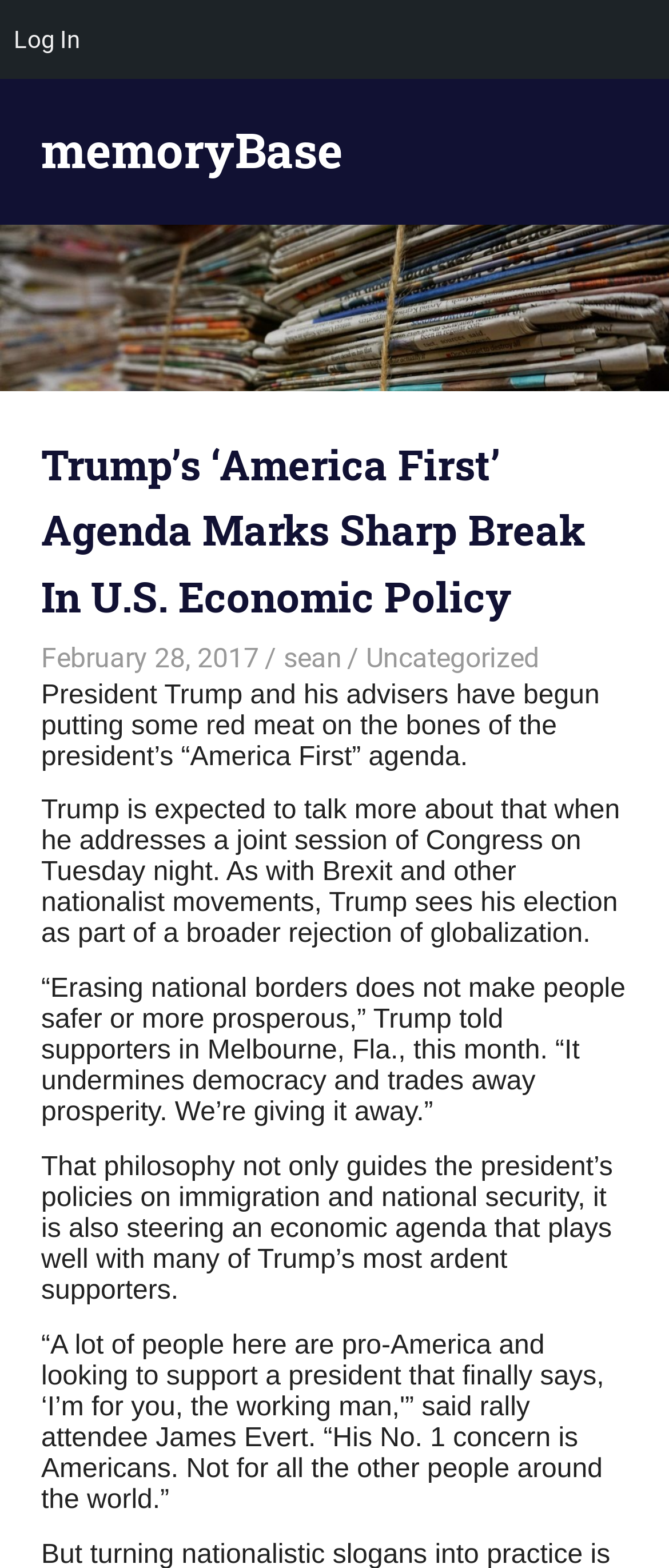Using the description "Uncategorized", locate and provide the bounding box of the UI element.

[0.547, 0.409, 0.806, 0.43]